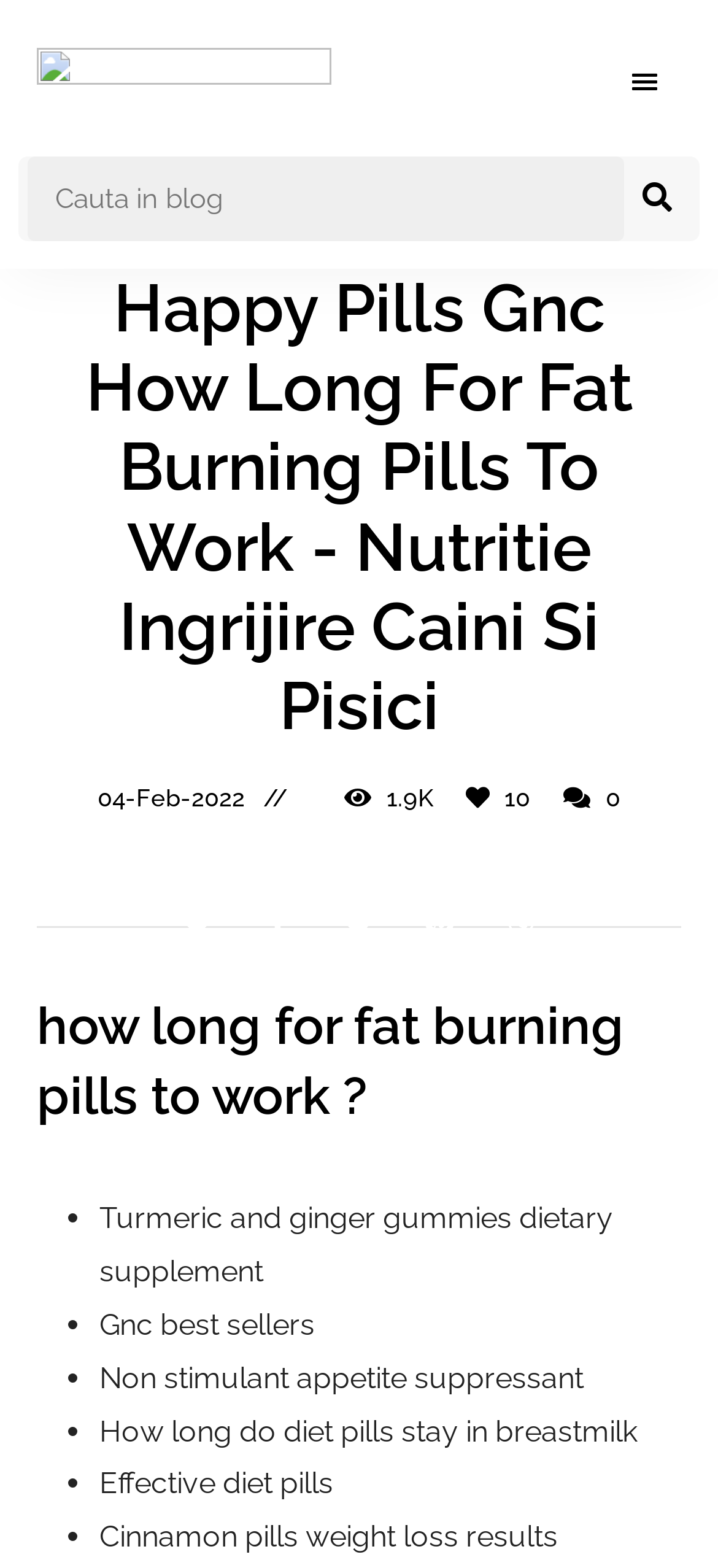Bounding box coordinates should be in the format (top-left x, top-left y, bottom-right x, bottom-right y) and all values should be floating point numbers between 0 and 1. Determine the bounding box coordinate for the UI element described as: 0

[0.785, 0.5, 0.864, 0.518]